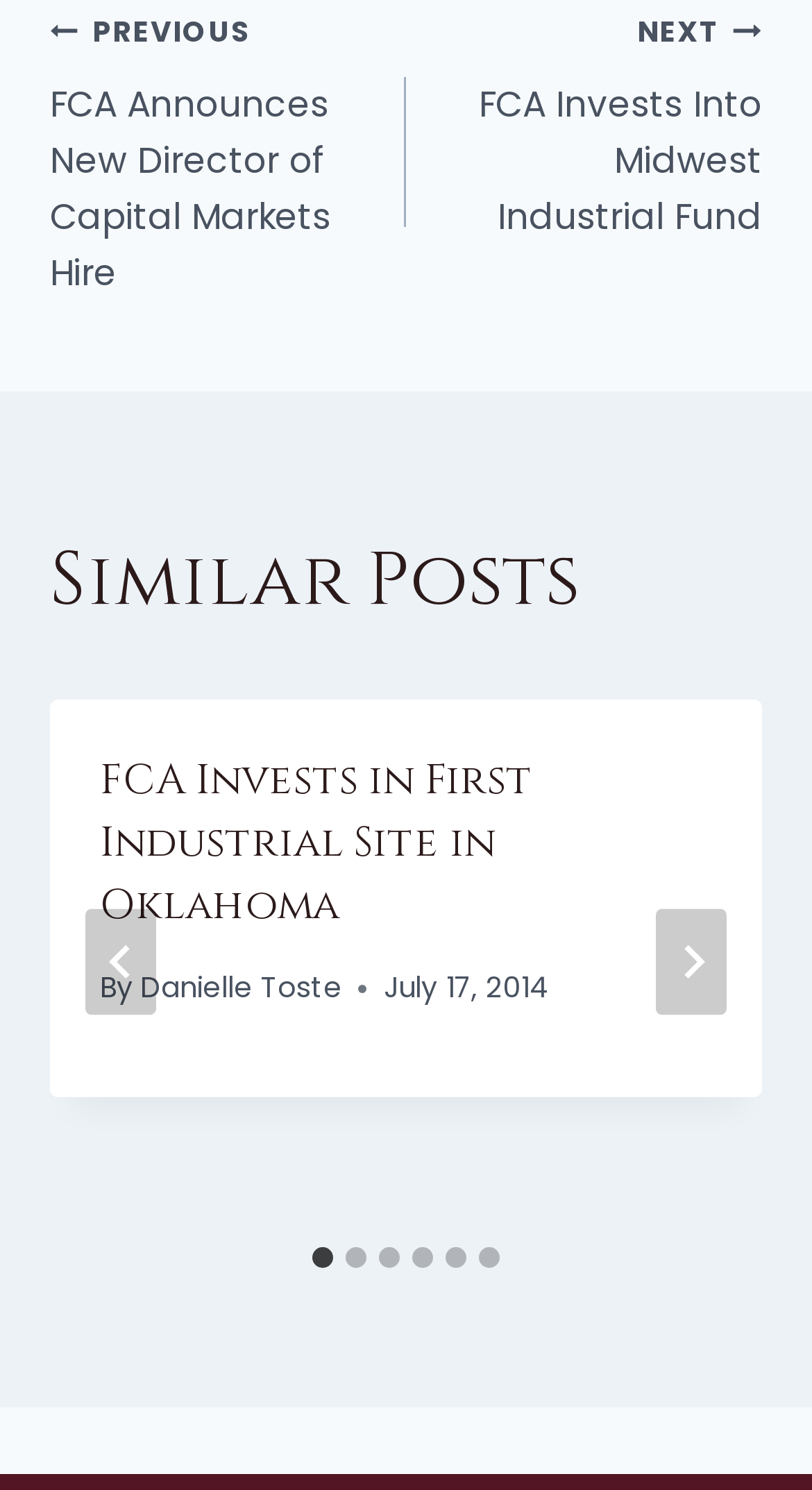Identify the bounding box coordinates for the element that needs to be clicked to fulfill this instruction: "Go to previous post". Provide the coordinates in the format of four float numbers between 0 and 1: [left, top, right, bottom].

[0.062, 0.001, 0.5, 0.203]